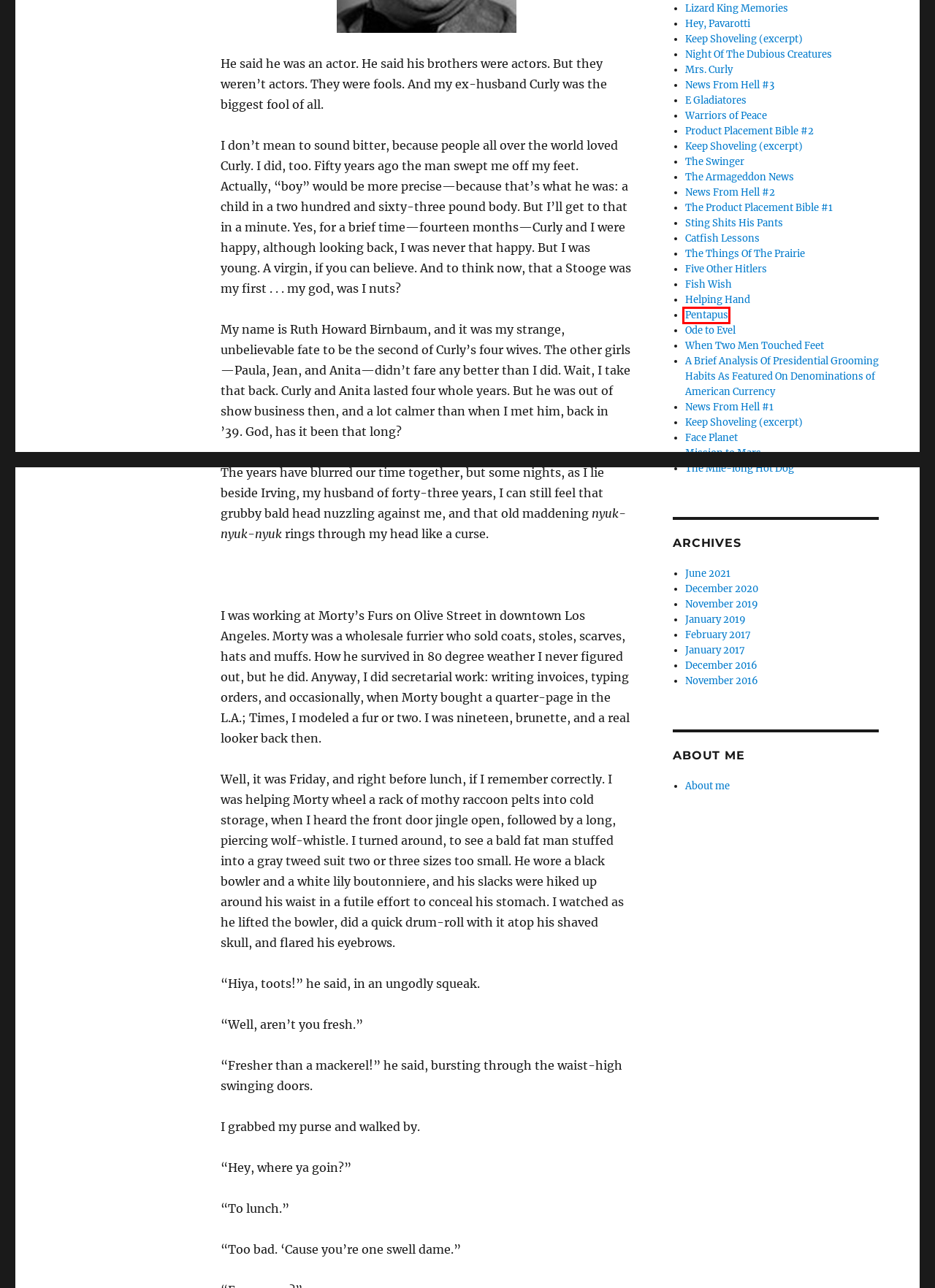Examine the screenshot of a webpage featuring a red bounding box and identify the best matching webpage description for the new page that results from clicking the element within the box. Here are the options:
A. Pentapus – George Drosis Logothetis
B. The Swinger – George Drosis Logothetis
C. February 2017 – George Drosis Logothetis
D. December 2016 – George Drosis Logothetis
E. Ode to Evel – George Drosis Logothetis
F. The Mile-long Hot Dog – George Drosis Logothetis
G. Lizard King Memories – George Drosis Logothetis
H. November 2016 – George Drosis Logothetis

A